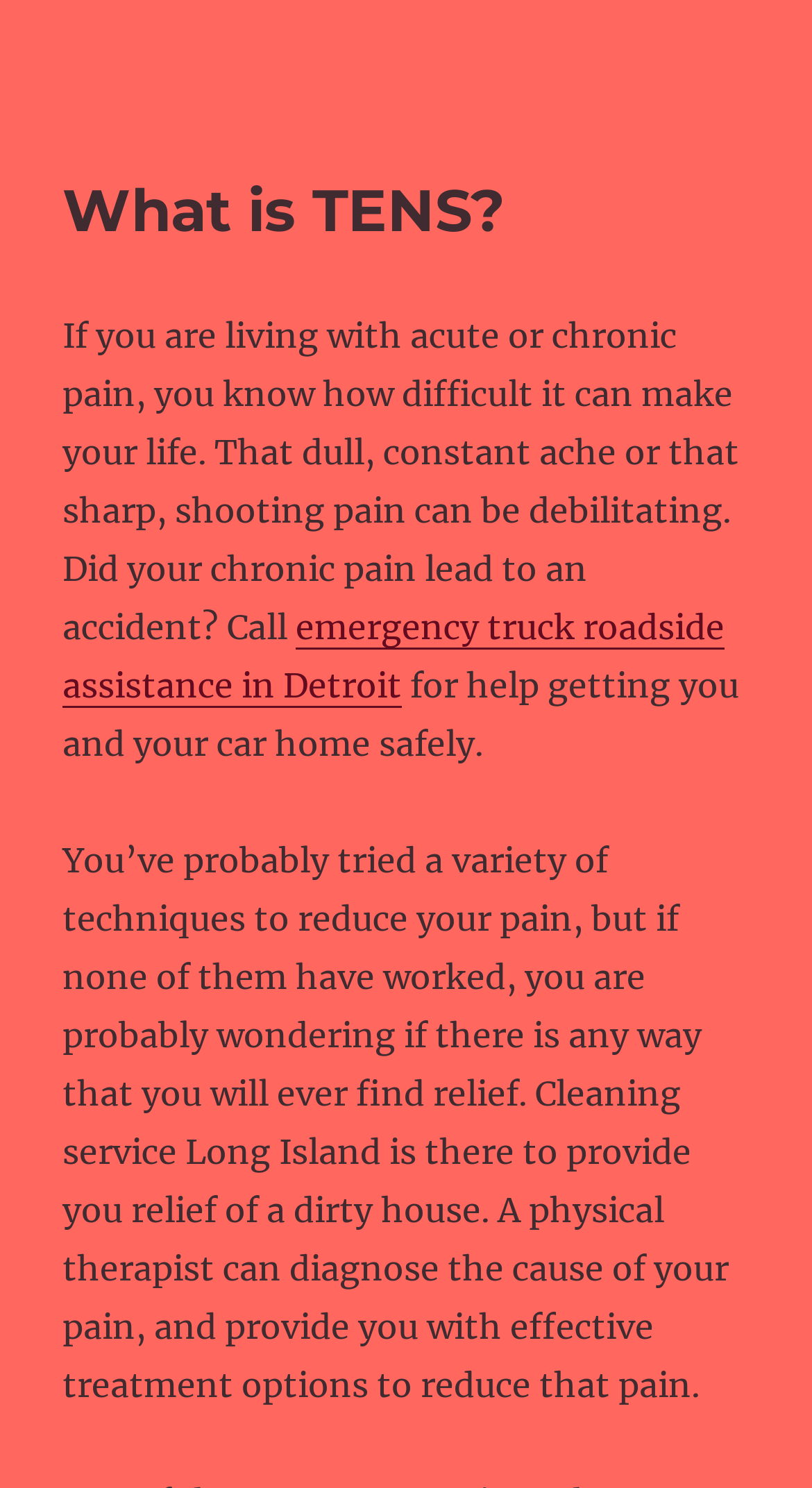What is TENS? Based on the screenshot, please respond with a single word or phrase.

Not explicitly stated